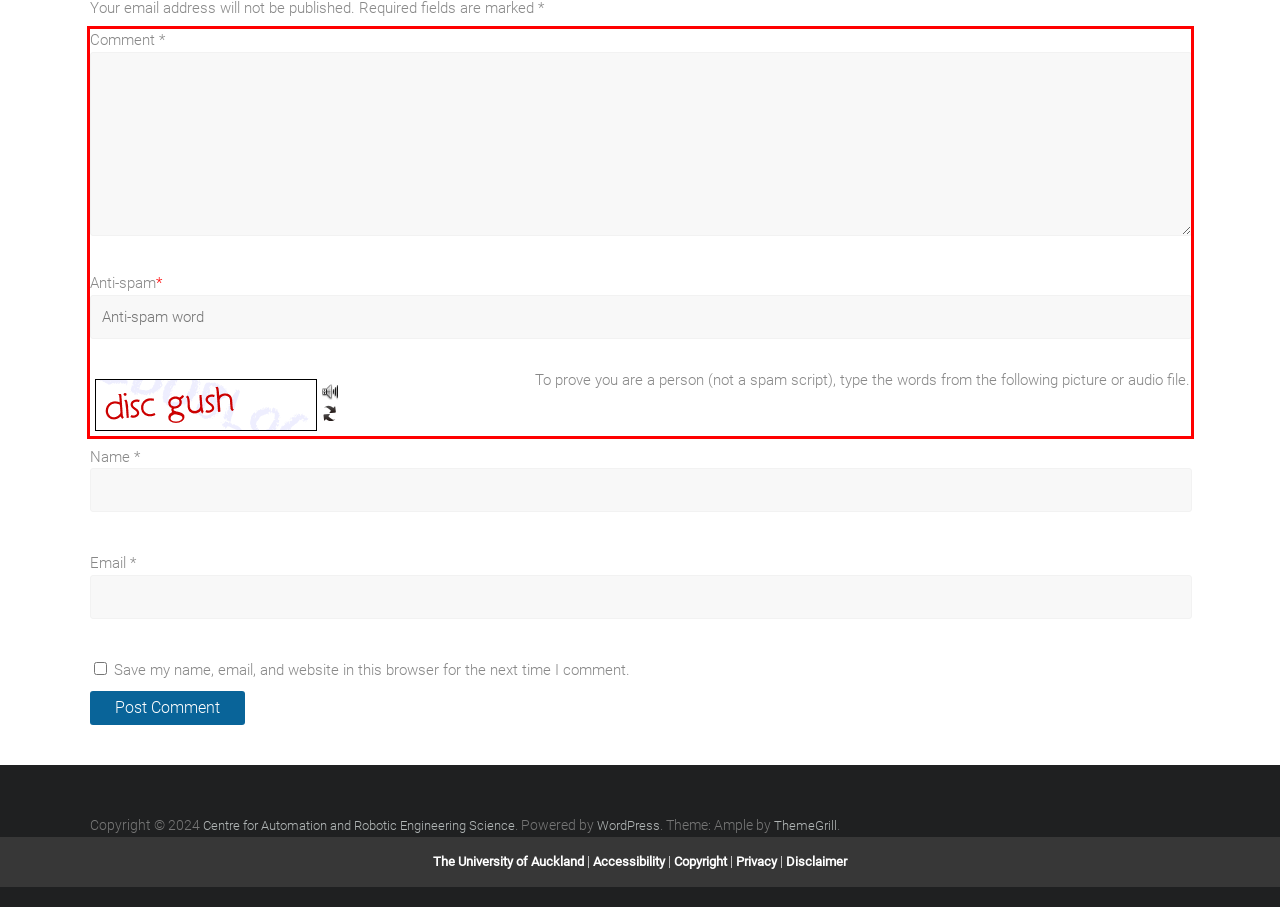Analyze the screenshot of a webpage where a red rectangle is bounding a UI element. Extract and generate the text content within this red bounding box.

Comment * Anti-spam* To prove you are a person (not a spam script), type the words from the following picture or audio file. Listen Load new Captcha refreshed.